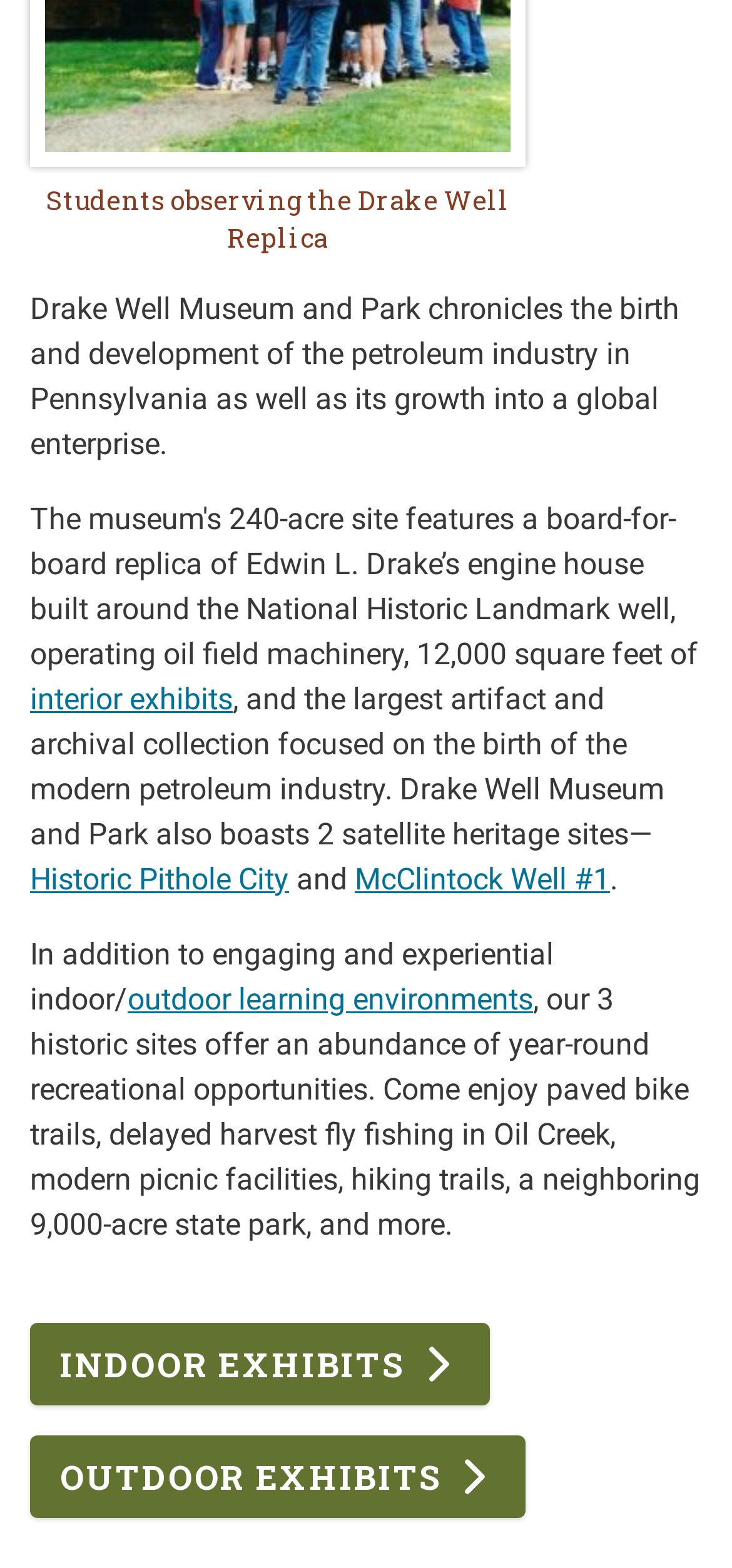Respond with a single word or short phrase to the following question: 
What type of exhibits are available at the museum?

Indoor and outdoor